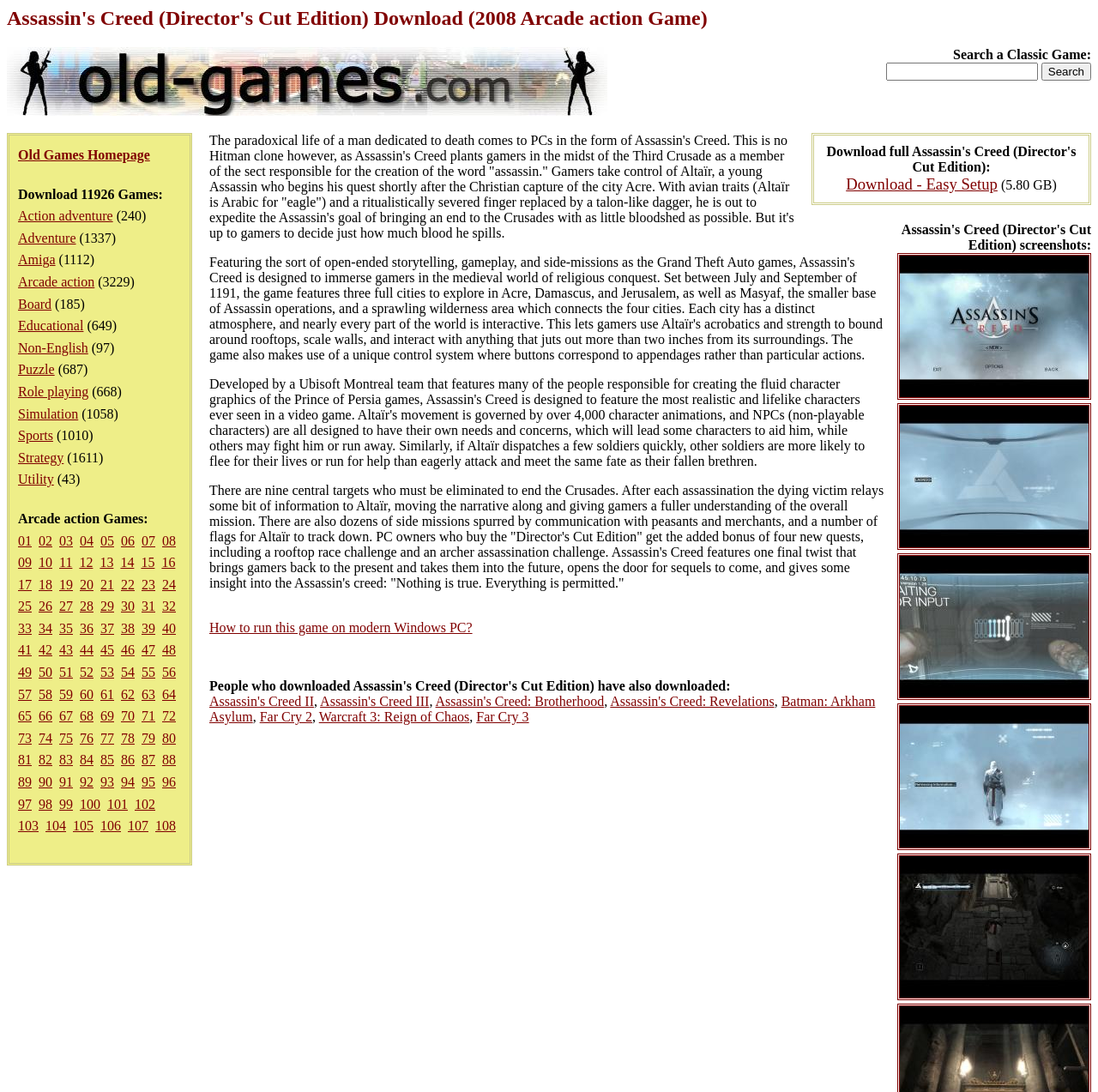Please identify the bounding box coordinates of the area I need to click to accomplish the following instruction: "Read the article by Lucas Abner".

None